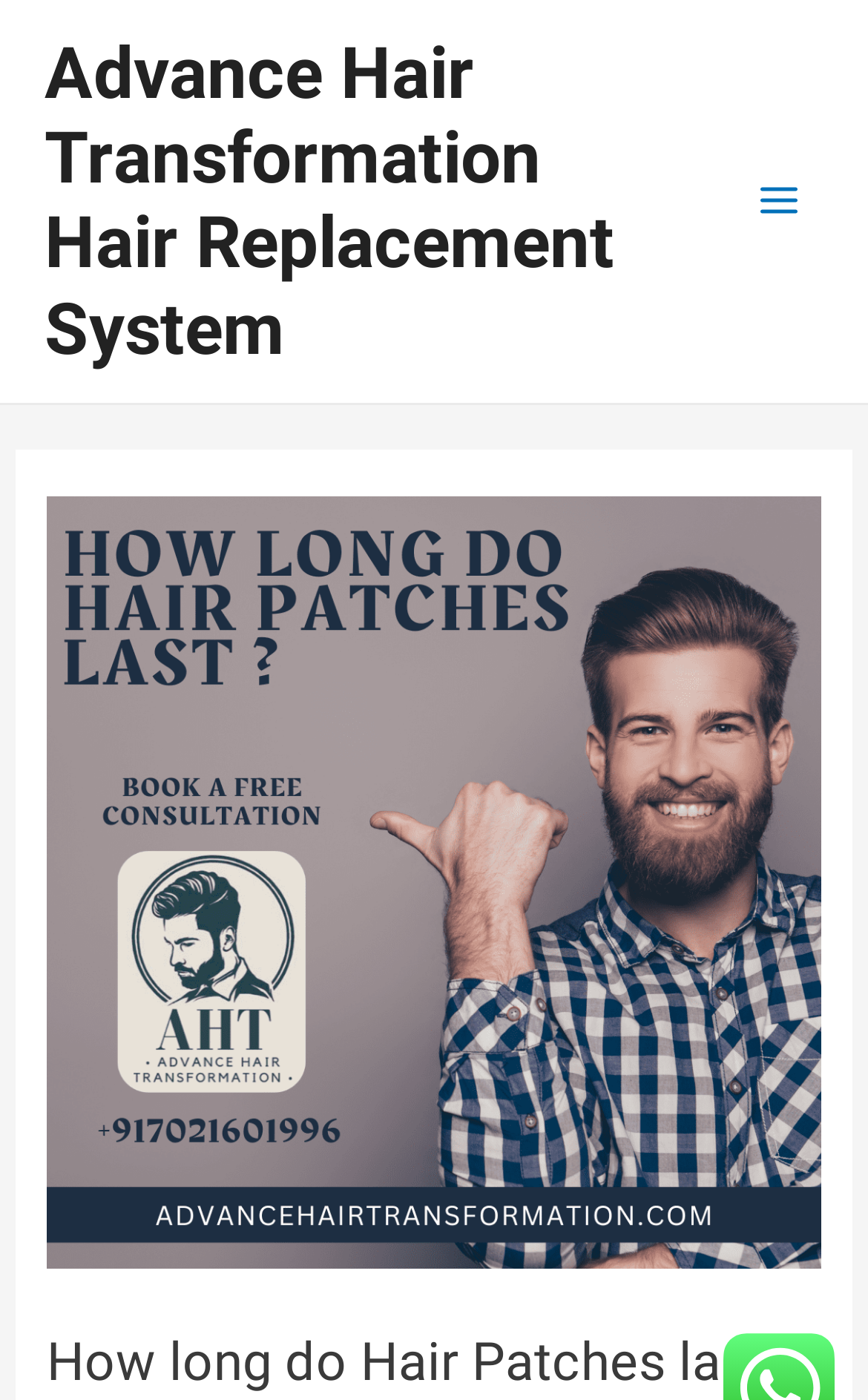Please find the bounding box for the UI component described as follows: "Main Menu".

[0.845, 0.111, 0.949, 0.176]